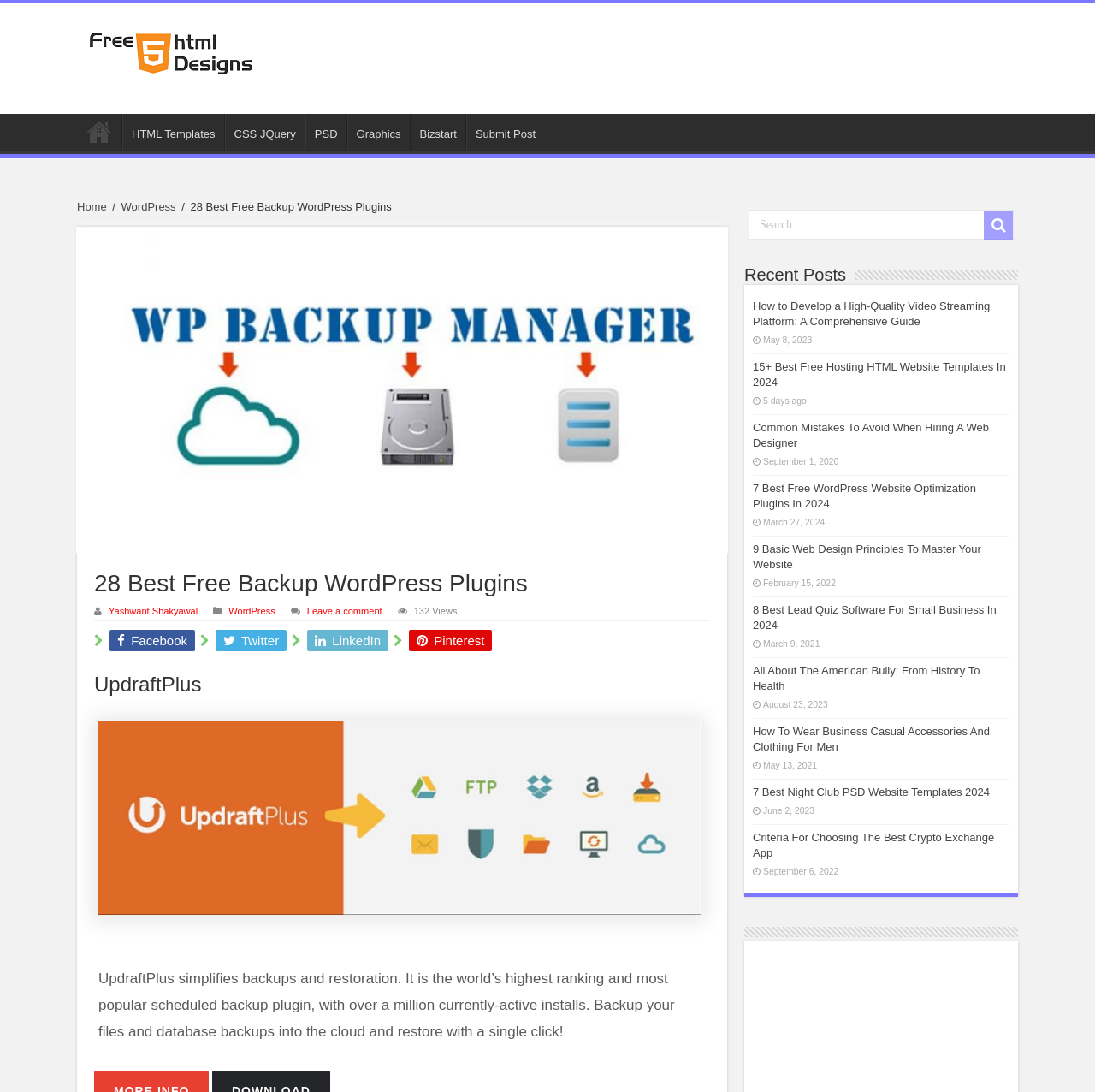Locate and provide the bounding box coordinates for the HTML element that matches this description: "Urgent Prayer Request".

None